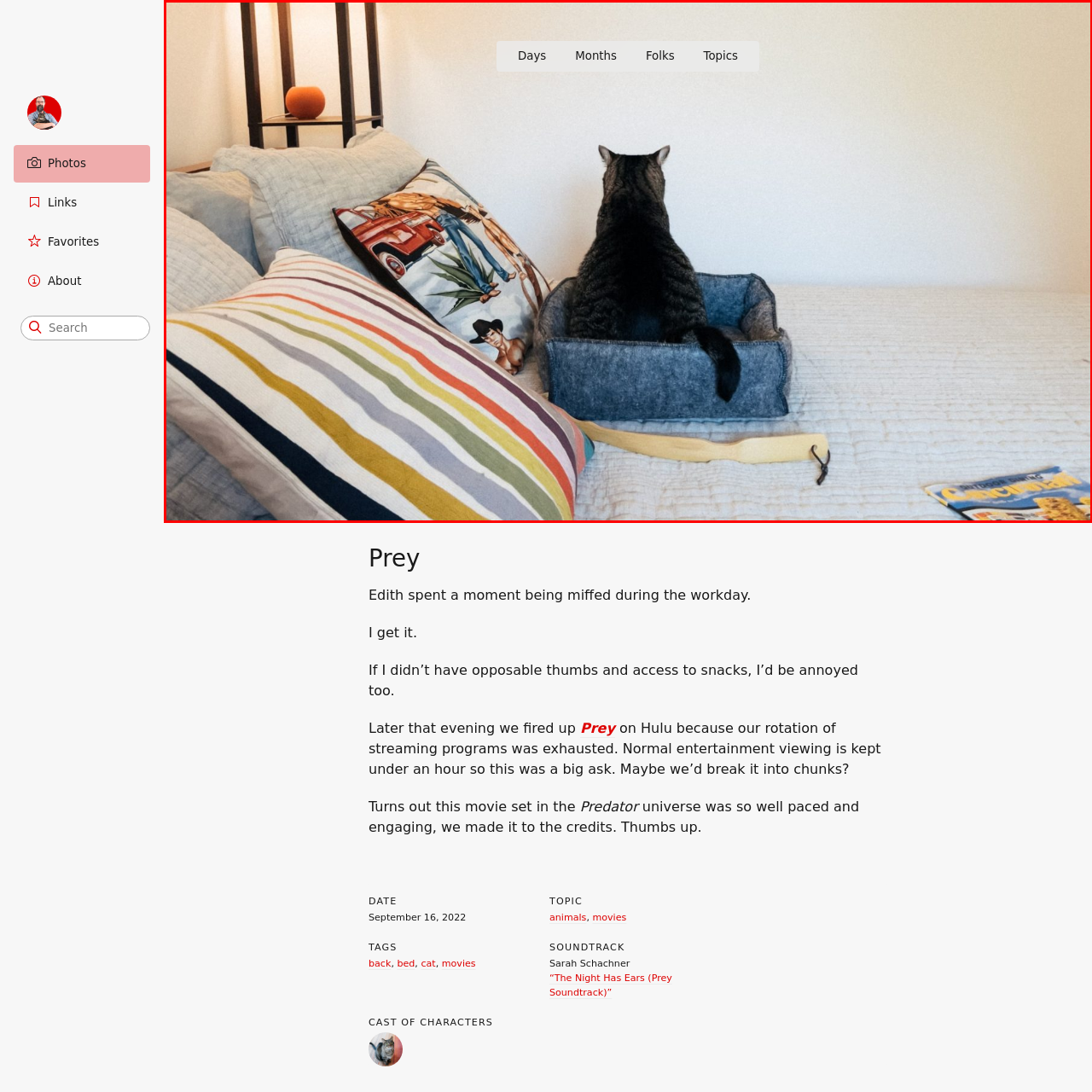Create an extensive description for the image inside the red frame.

In this cozy indoor setting, a cat is perched in a small, grey fabric basket, looking away from the camera. Its sleek, striped back and tail are visible as it relaxes, seemingly lost in thought or observation. Surrounding the cat are soft, inviting textures from neatly arranged pillows—one featuring a colorful, playful print of a vintage truck and people, while another has cheerful, multicolored stripes. The background showcases a plain wall, contributing to the serene atmosphere. A hint of home decor is evident with a stylish lamp and a decorative orange sphere on the left. On the floor beside the cat, some magazines or cat-themed items lay casually, adding to the warmth of this tranquil moment in a home.